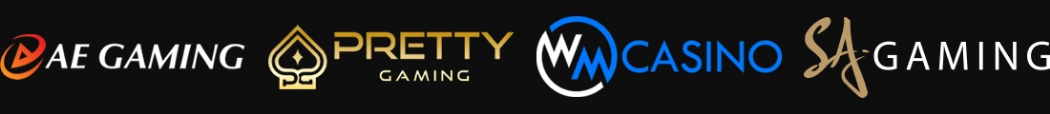What type of industry do the logos represent?
Please provide a single word or phrase based on the screenshot.

Gaming and casino